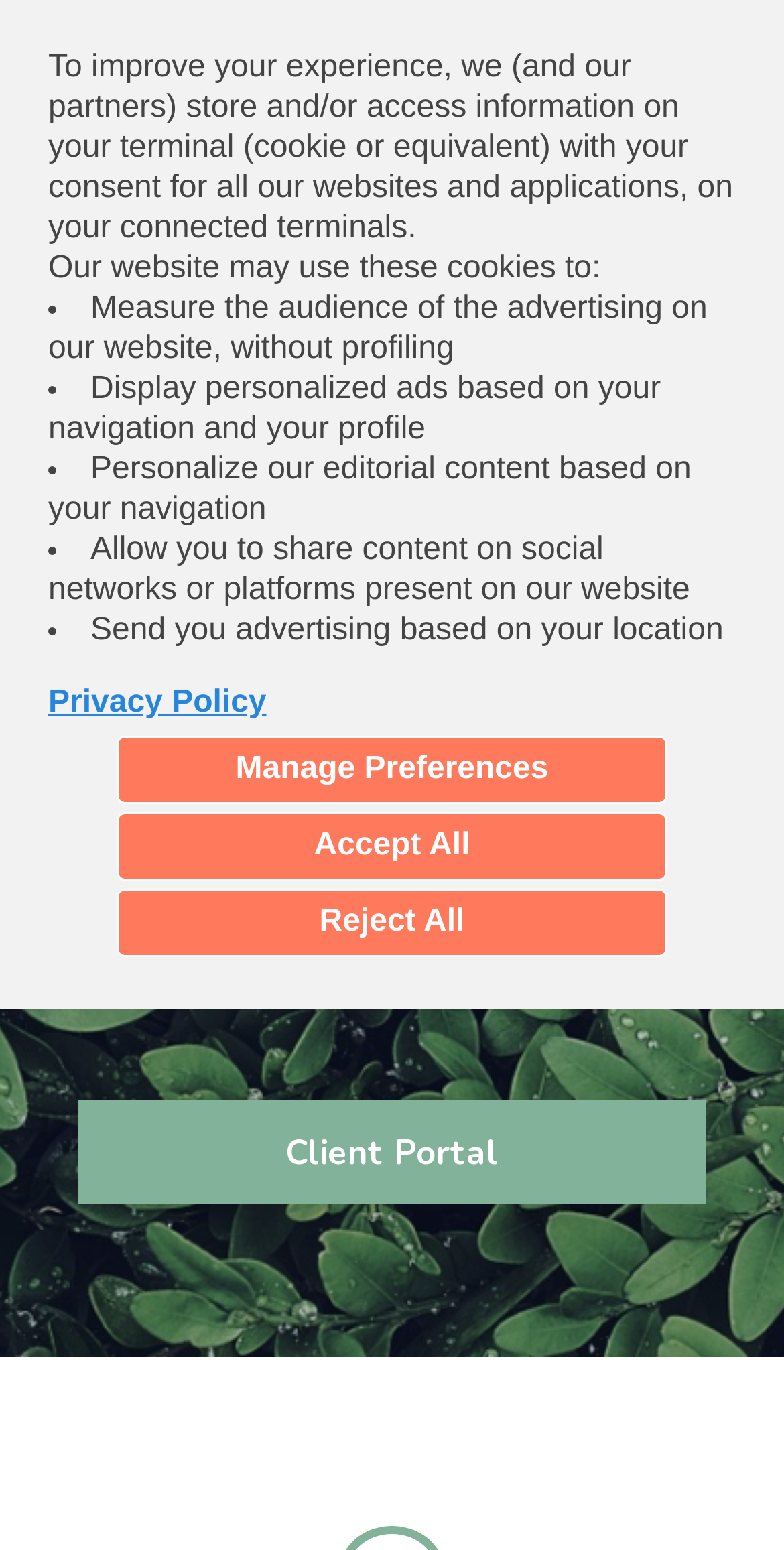Create an in-depth description of the webpage, covering main sections.

The webpage is about Anna Parnes, PhD, a licensed clinical psychologist in Palo Alto, CA. At the top of the page, there is a cookie consent banner that takes up most of the width, with a description of how the website uses cookies and a list of purposes, including measuring audience, displaying personalized ads, and personalizing editorial content. Below the banner, there are three buttons to manage cookie preferences.

Below the cookie banner, the psychologist's name and title, "Anna Parnes, PhD", are displayed prominently. Her location, "Palo Alto, CA", is written to the right of her name. A phone number, "650.285.2274", is displayed as a link, allowing users to call the practice. A "Contact" button is situated to the right of the phone number, accompanied by a small image.

On the top right corner of the page, there is an "Open Menu" button. When expanded, the menu displays the heading "Clinical Psychologist" and a description of the services provided, including individual, family, and group therapy for various age groups. A "Client Portal" link is also available in the menu.

The overall structure of the page is clean, with clear headings and concise text. The use of buttons and links makes it easy for users to navigate and find the information they need.